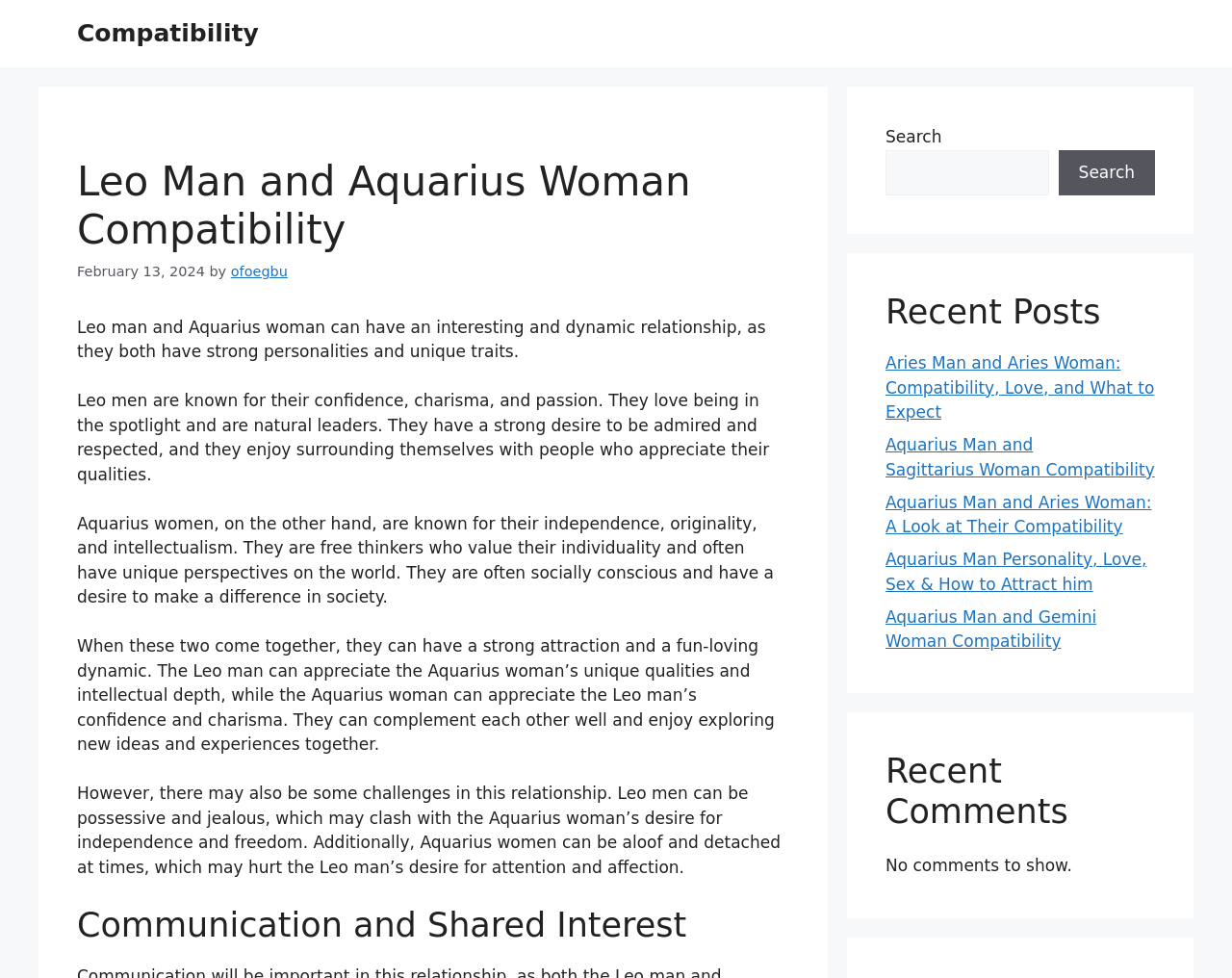Identify the bounding box coordinates of the clickable region necessary to fulfill the following instruction: "Search for compatibility". The bounding box coordinates should be four float numbers between 0 and 1, i.e., [left, top, right, bottom].

[0.719, 0.153, 0.851, 0.2]